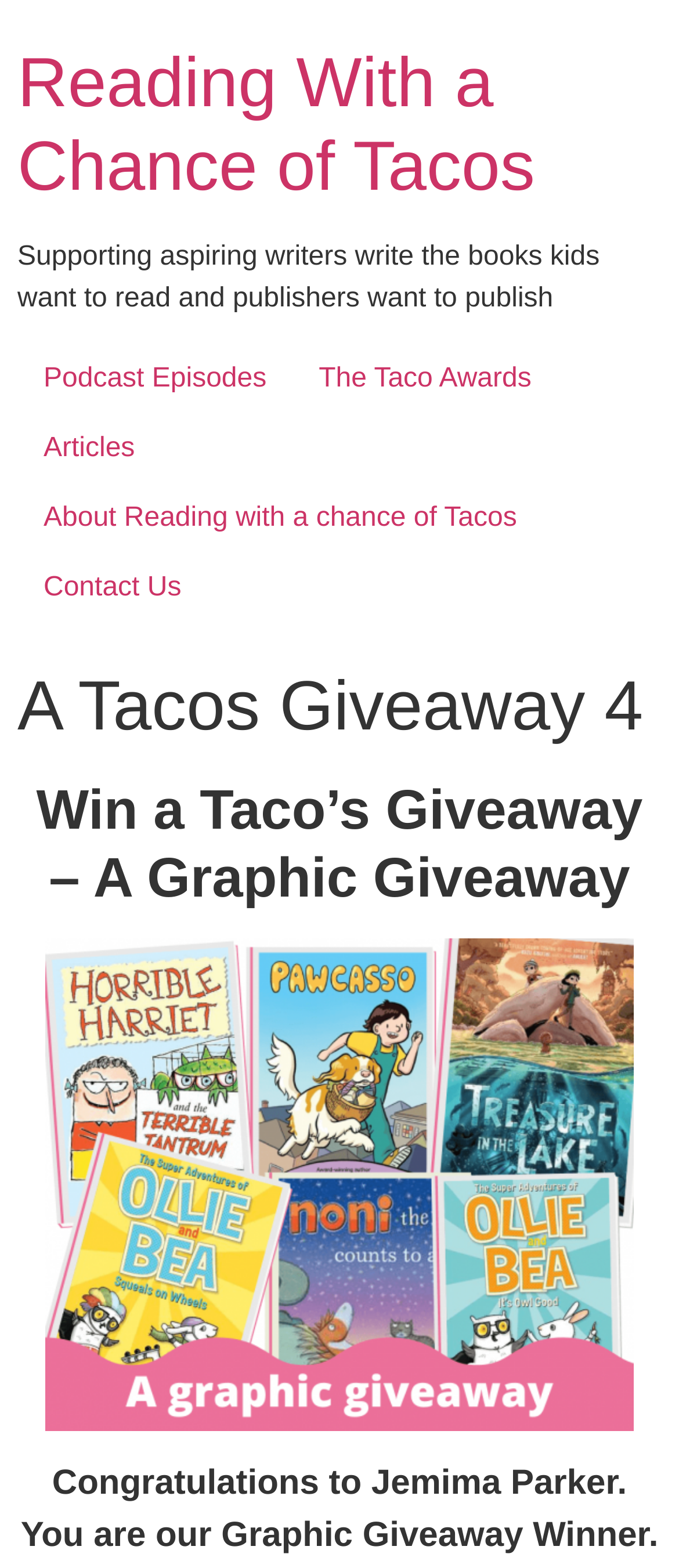Please identify the primary heading on the webpage and return its text.

Reading With a Chance of Tacos